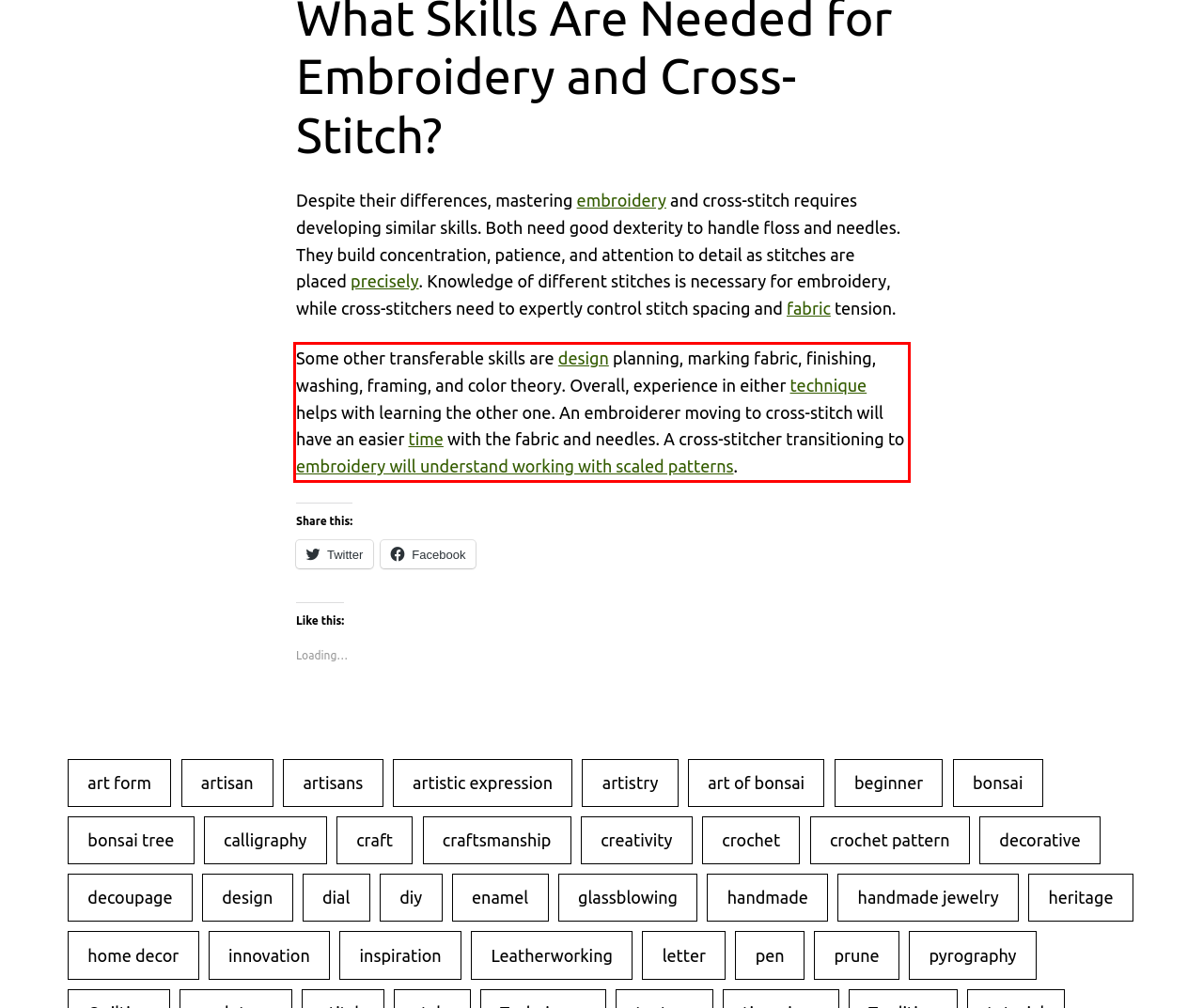From the screenshot of the webpage, locate the red bounding box and extract the text contained within that area.

Some other transferable skills are design planning, marking fabric, finishing, washing, framing, and color theory. Overall, experience in either technique helps with learning the other one. An embroiderer moving to cross-stitch will have an easier time with the fabric and needles. A cross-stitcher transitioning to embroidery will understand working with scaled patterns.